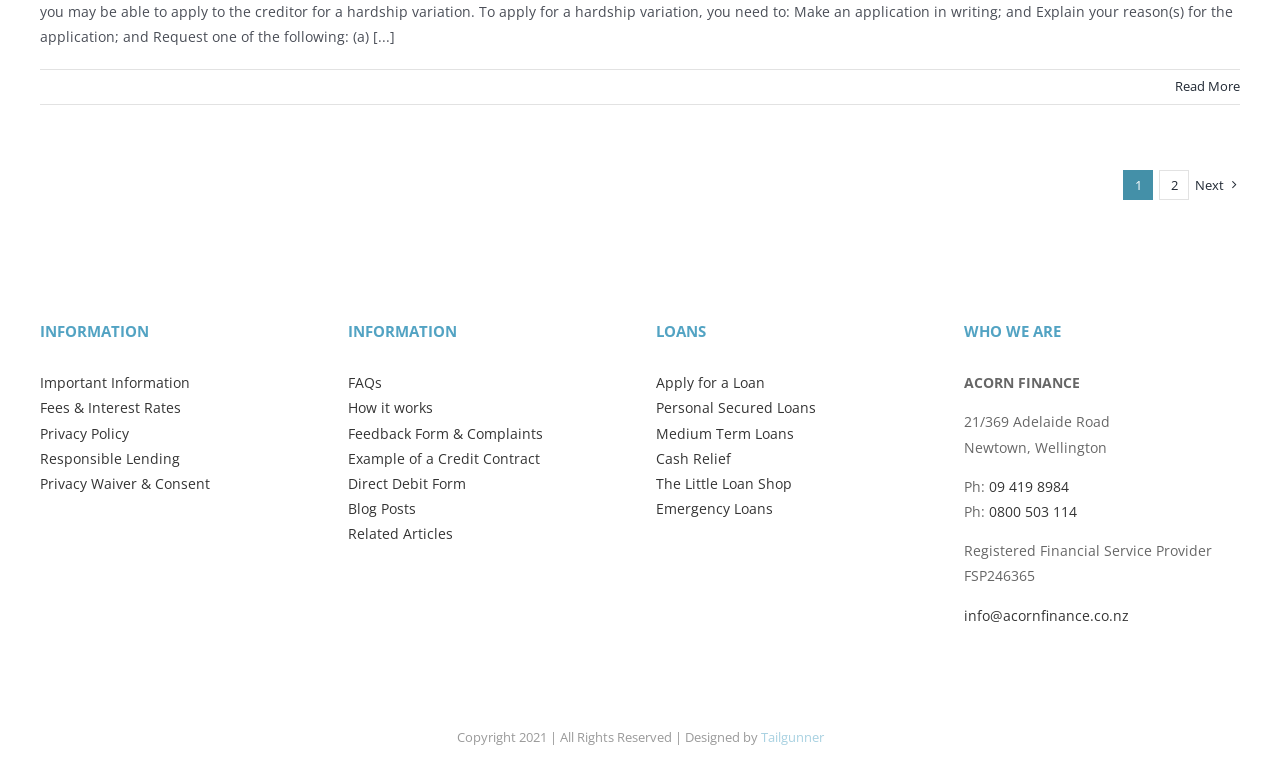Using the format (top-left x, top-left y, bottom-right x, bottom-right y), provide the bounding box coordinates for the described UI element. All values should be floating point numbers between 0 and 1: Blog Posts

[0.272, 0.649, 0.325, 0.674]